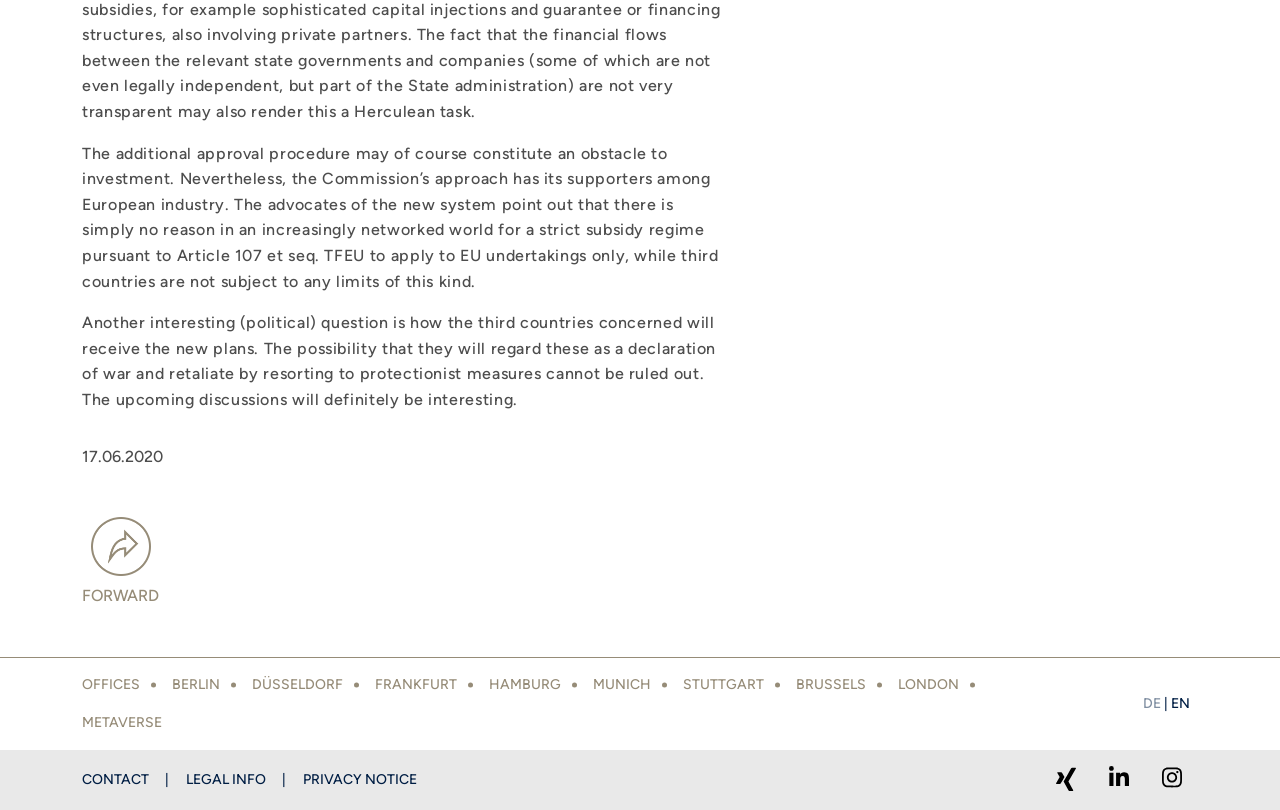Highlight the bounding box coordinates of the element you need to click to perform the following instruction: "View LEGAL INFO."

[0.133, 0.939, 0.22, 0.986]